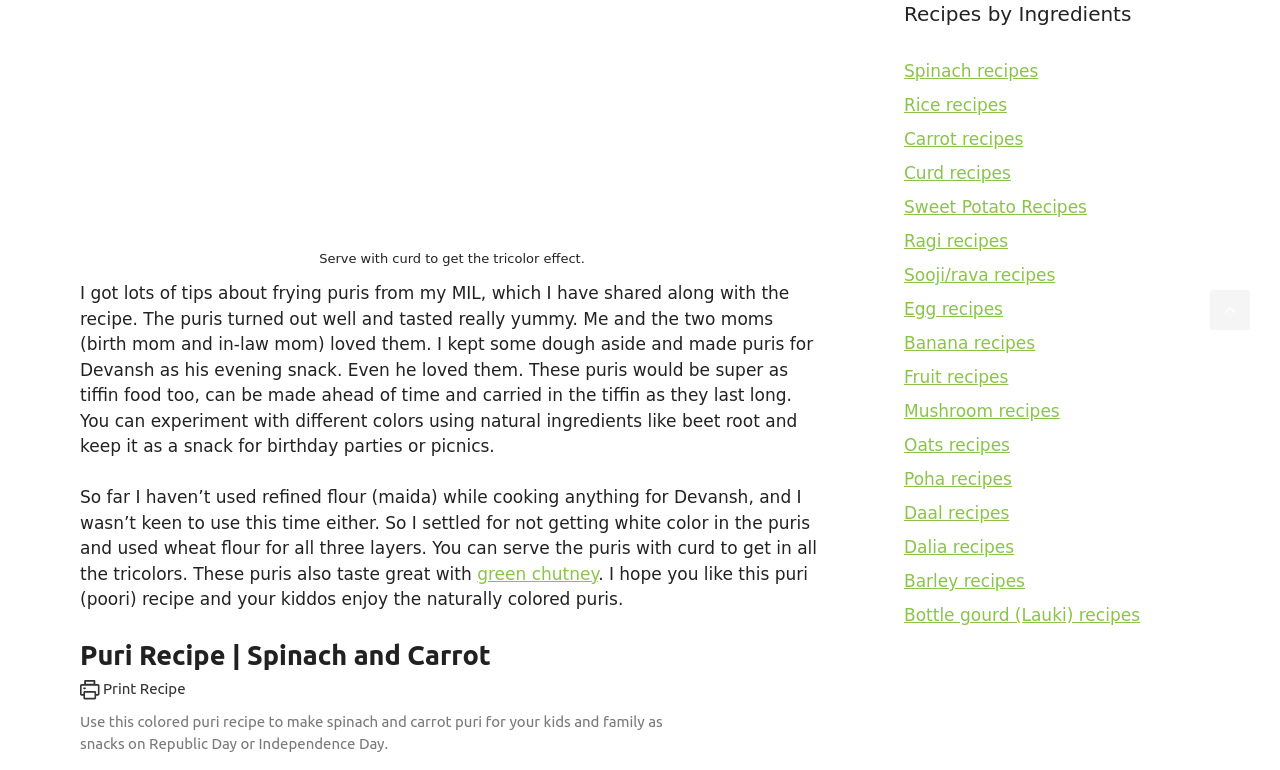Provide the bounding box coordinates of the HTML element this sentence describes: "Sweet Potato Recipes".

[0.706, 0.256, 0.849, 0.282]